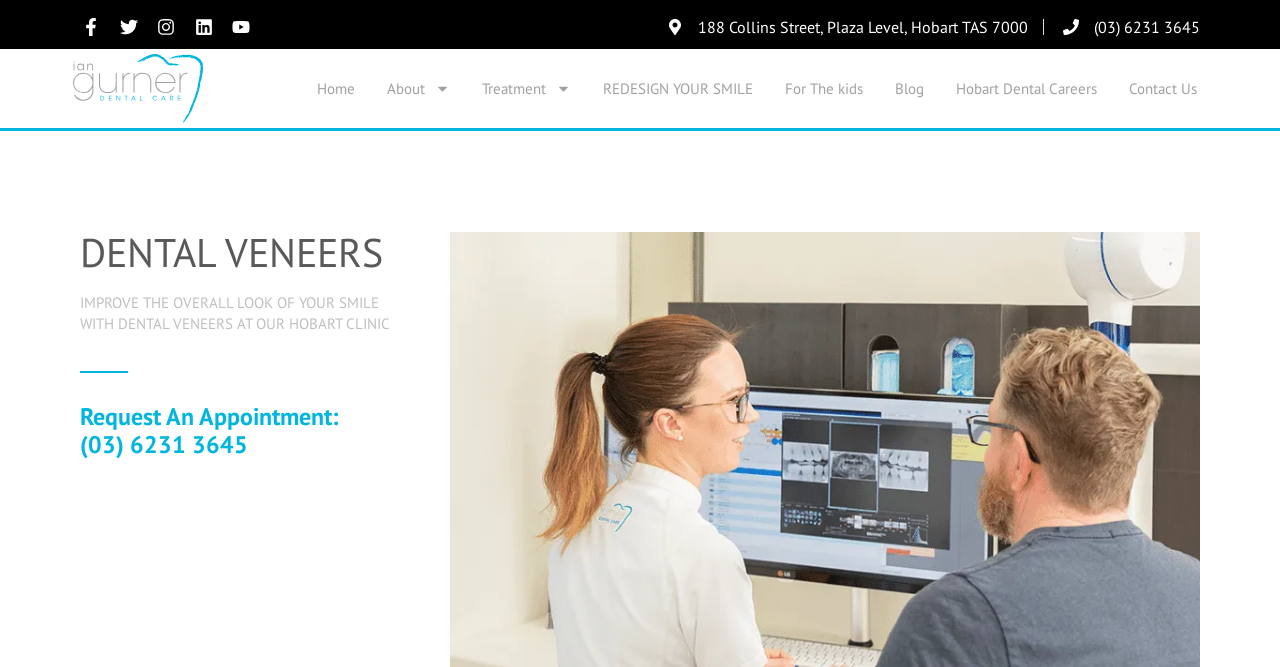Can you find the bounding box coordinates for the element that needs to be clicked to execute this instruction: "Request an appointment"? The coordinates should be given as four float numbers between 0 and 1, i.e., [left, top, right, bottom].

[0.062, 0.604, 0.312, 0.69]